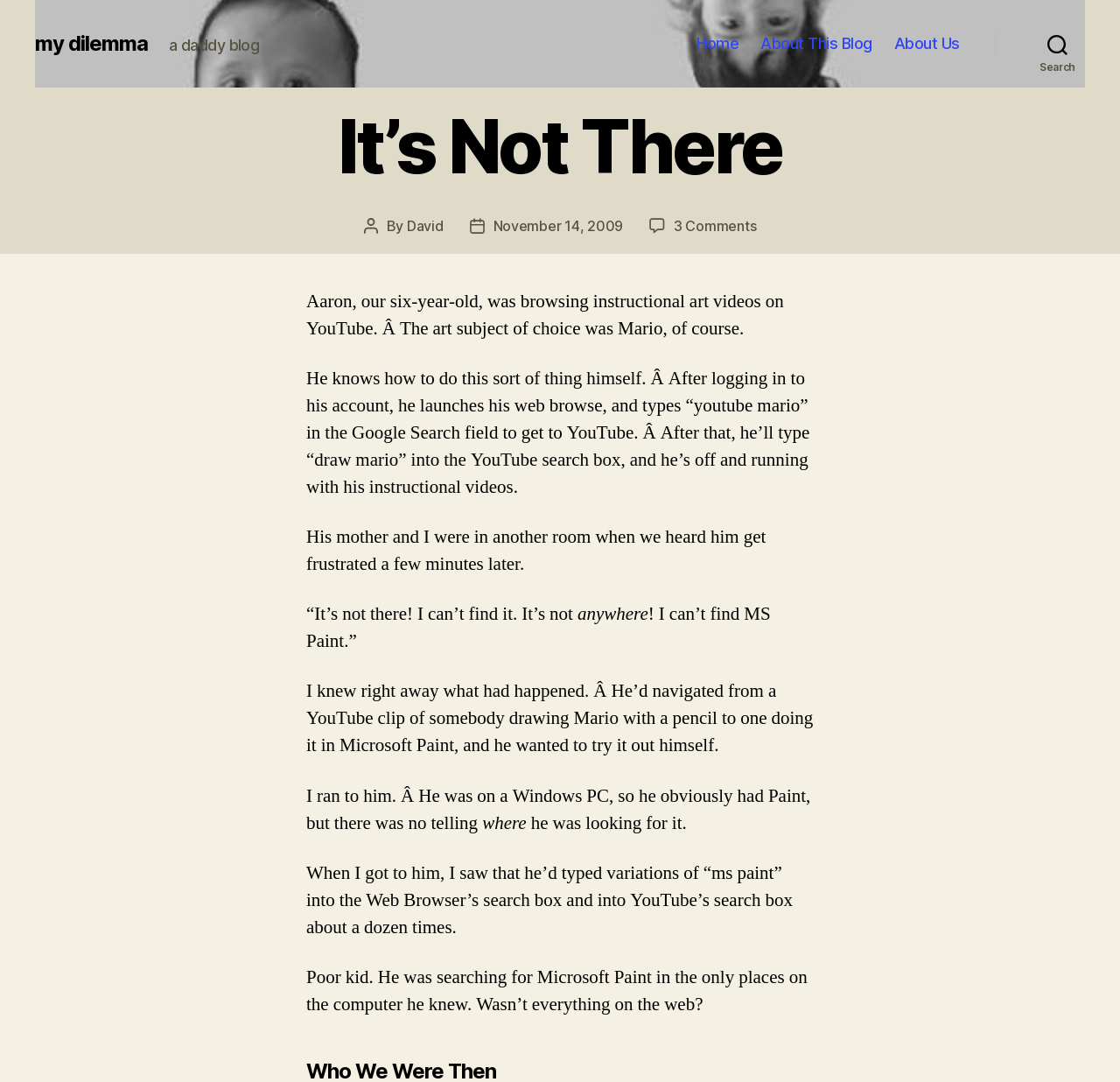Predict the bounding box coordinates of the area that should be clicked to accomplish the following instruction: "Click on the 'About This Blog' link". The bounding box coordinates should consist of four float numbers between 0 and 1, i.e., [left, top, right, bottom].

[0.679, 0.032, 0.779, 0.049]